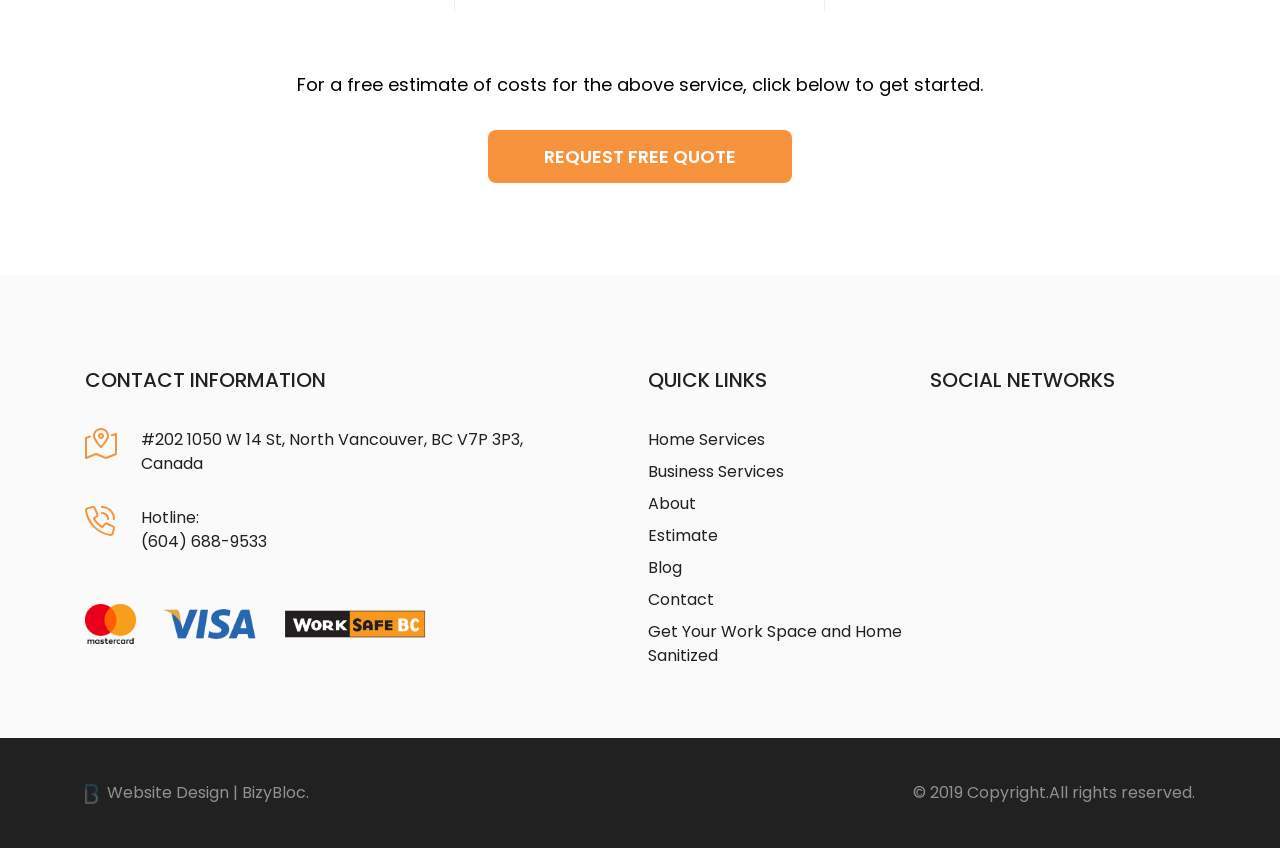Determine the bounding box coordinates for the region that must be clicked to execute the following instruction: "Get your work space and home sanitized".

[0.506, 0.731, 0.705, 0.787]